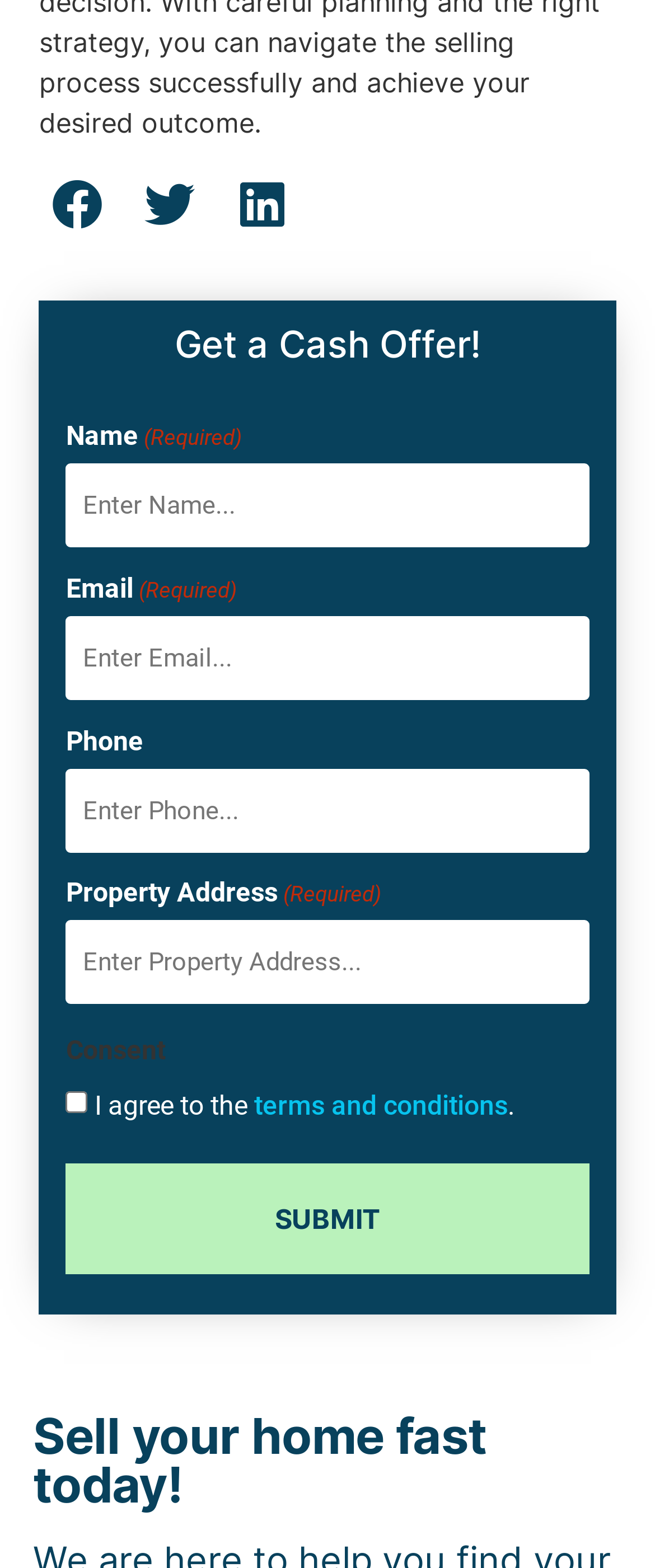Specify the bounding box coordinates of the element's area that should be clicked to execute the given instruction: "Share on facebook". The coordinates should be four float numbers between 0 and 1, i.e., [left, top, right, bottom].

[0.06, 0.107, 0.175, 0.155]